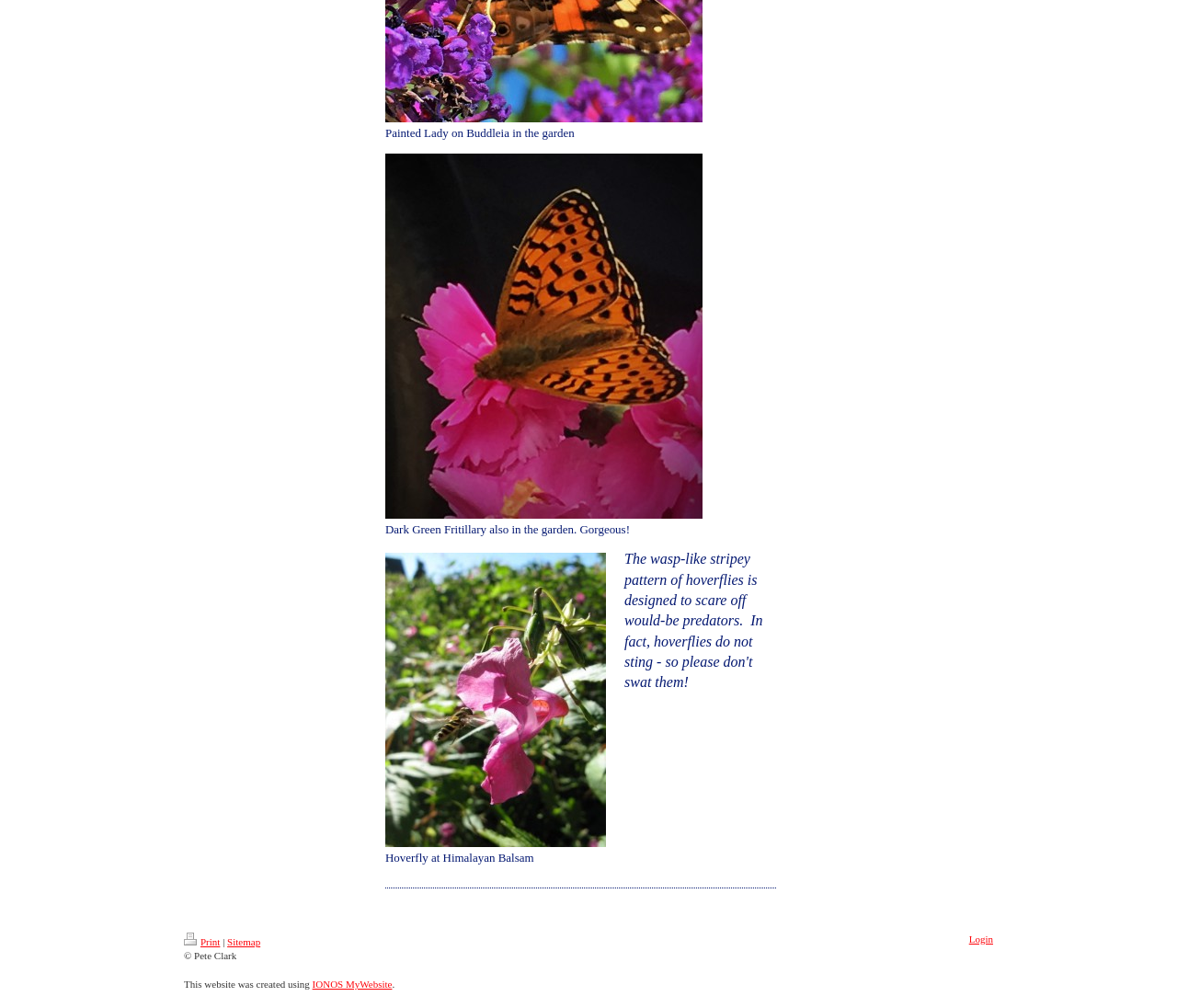What is the purpose of the 'Login' link?
Provide an in-depth and detailed explanation in response to the question.

The 'Login' link is positioned at the bottom right of the webpage, suggesting that it is a functionality to allow users to login to the website, possibly to access restricted content or to manage their accounts.